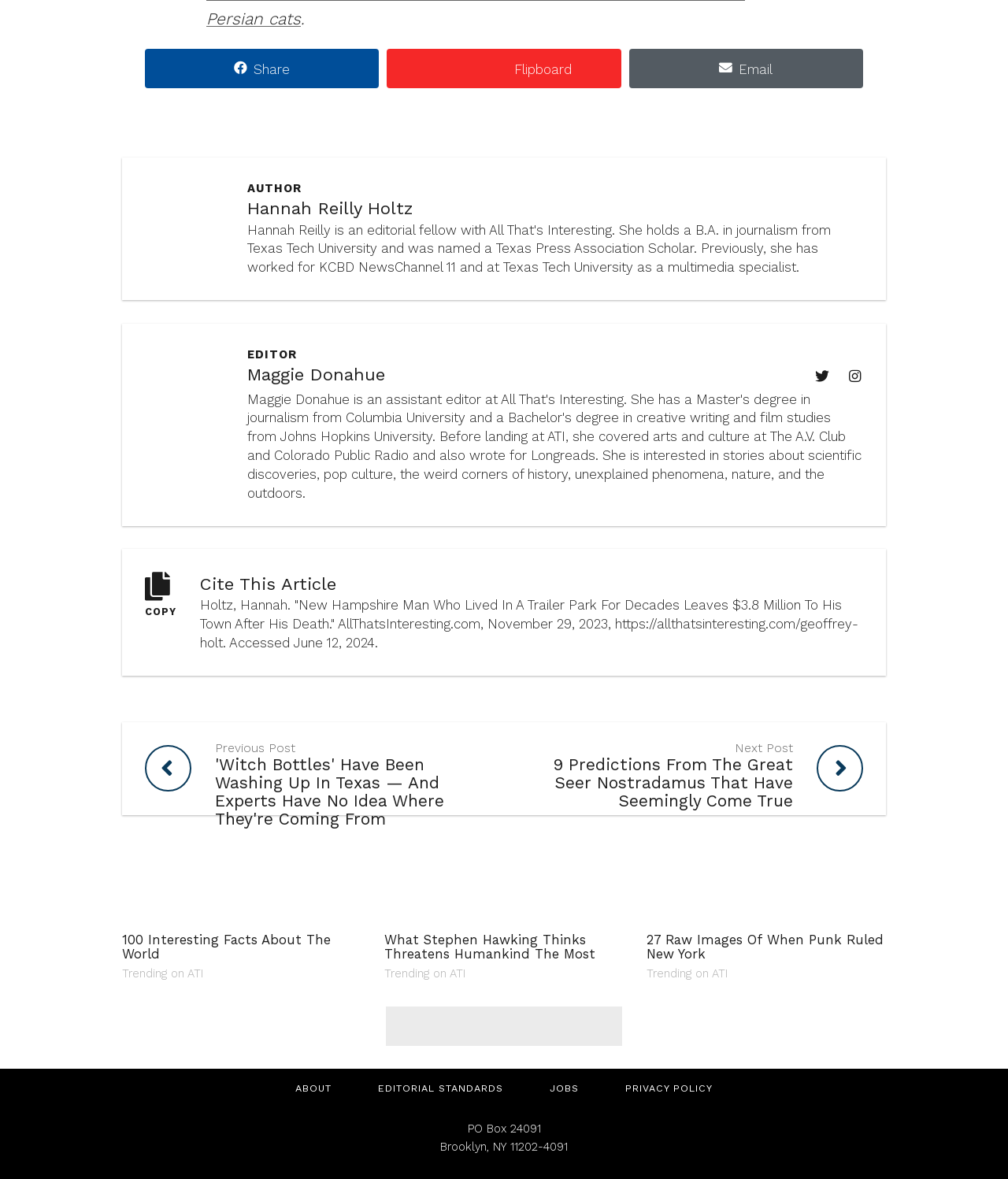Determine the bounding box for the described UI element: "Maggie Donahue".

[0.245, 0.309, 0.382, 0.326]